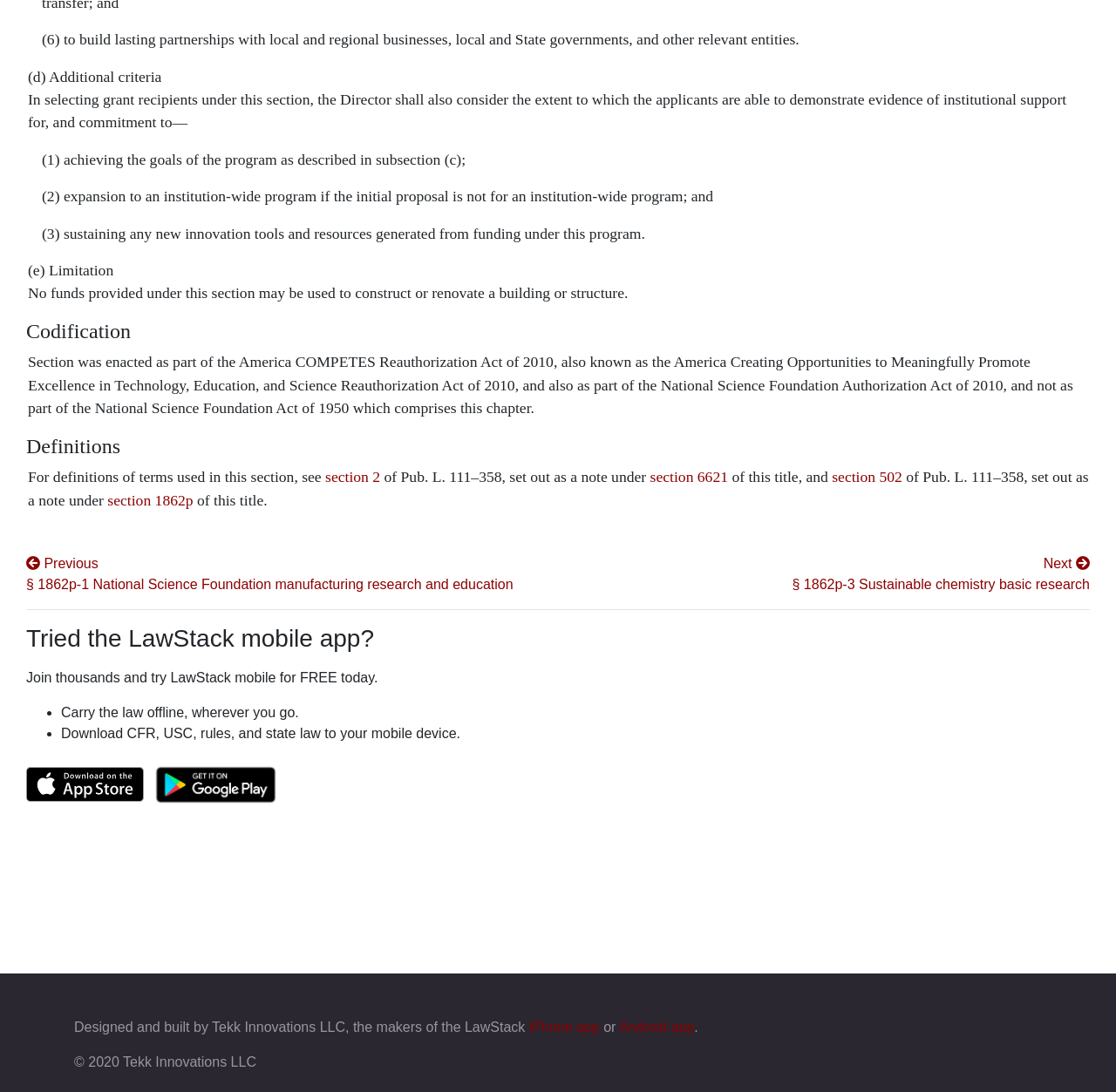Given the content of the image, can you provide a detailed answer to the question?
What is the purpose of the America COMPETES Reauthorization Act of 2010?

Based on the text 'America Creating Opportunities to Meaningfully Promote Excellence in Technology, Education, and Science Reauthorization Act of 2010', it can be inferred that the purpose of the act is to promote excellence in technology, education, and science.